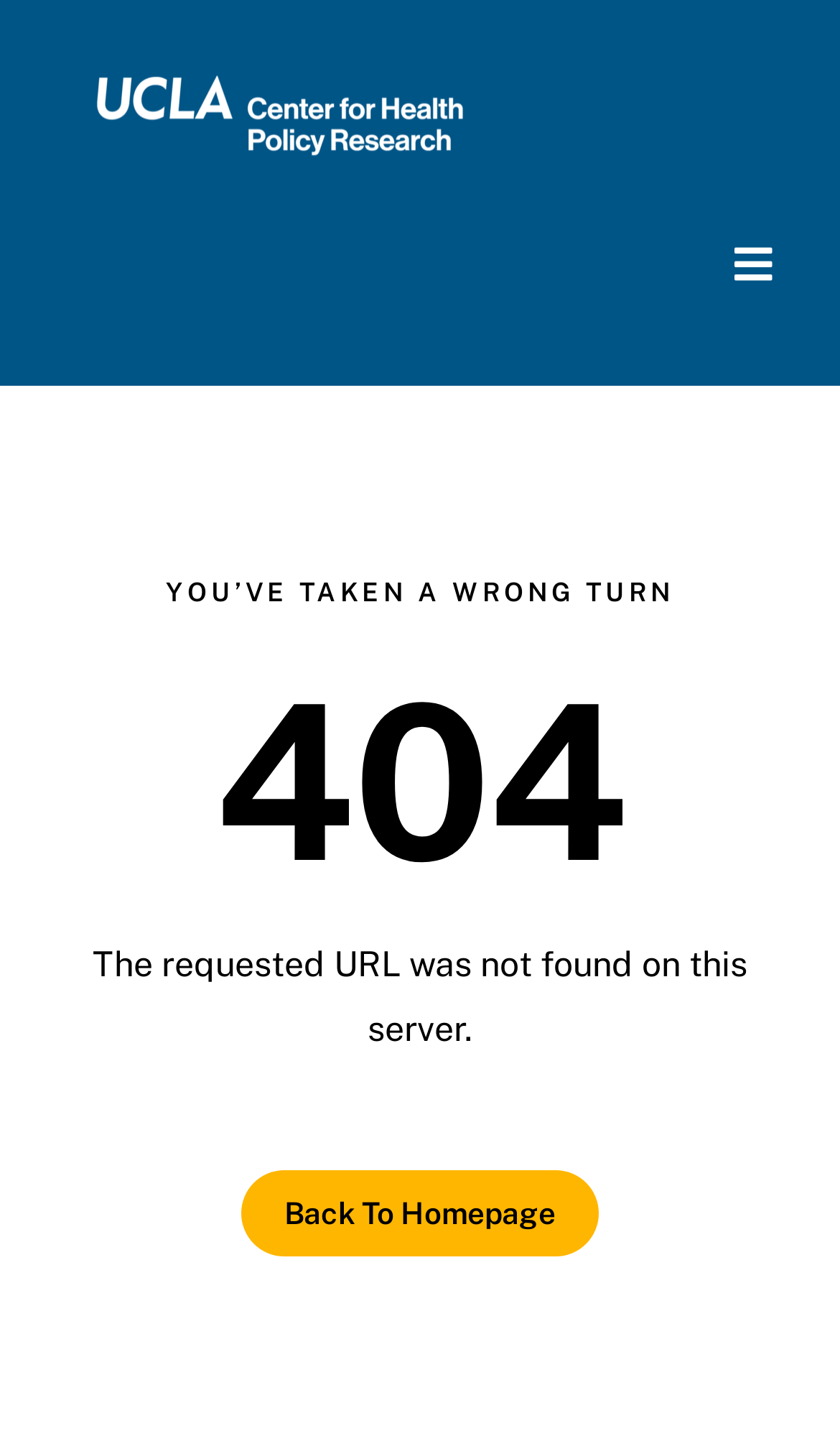What is the logo on the top left corner?
Answer the question with a single word or phrase, referring to the image.

UCLA Center for Health Policy Research